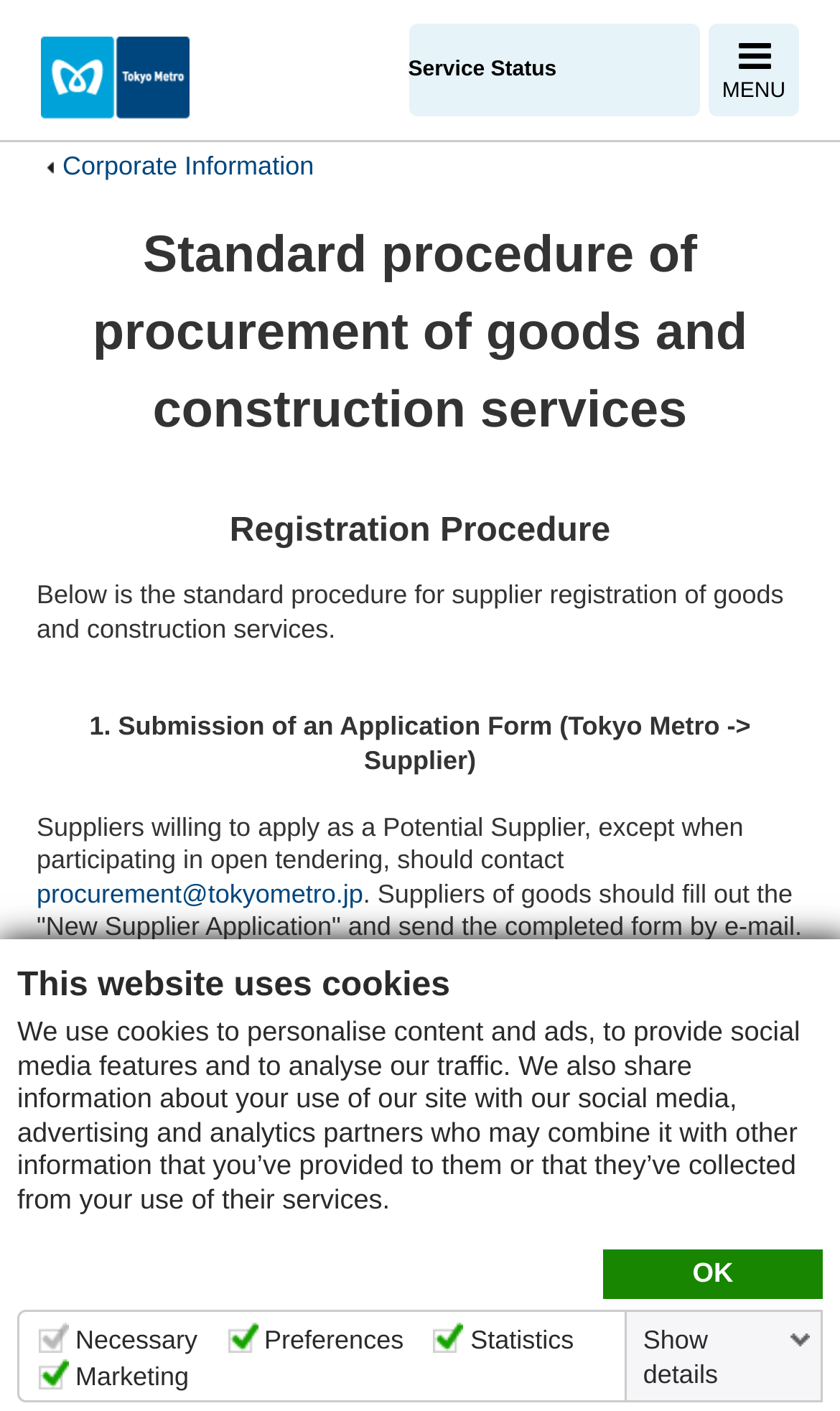Please determine the bounding box of the UI element that matches this description: parent_node: Statistics. The coordinates should be given as (top-left x, top-left y, bottom-right x, bottom-right y), with all values between 0 and 1.

[0.516, 0.936, 0.55, 0.956]